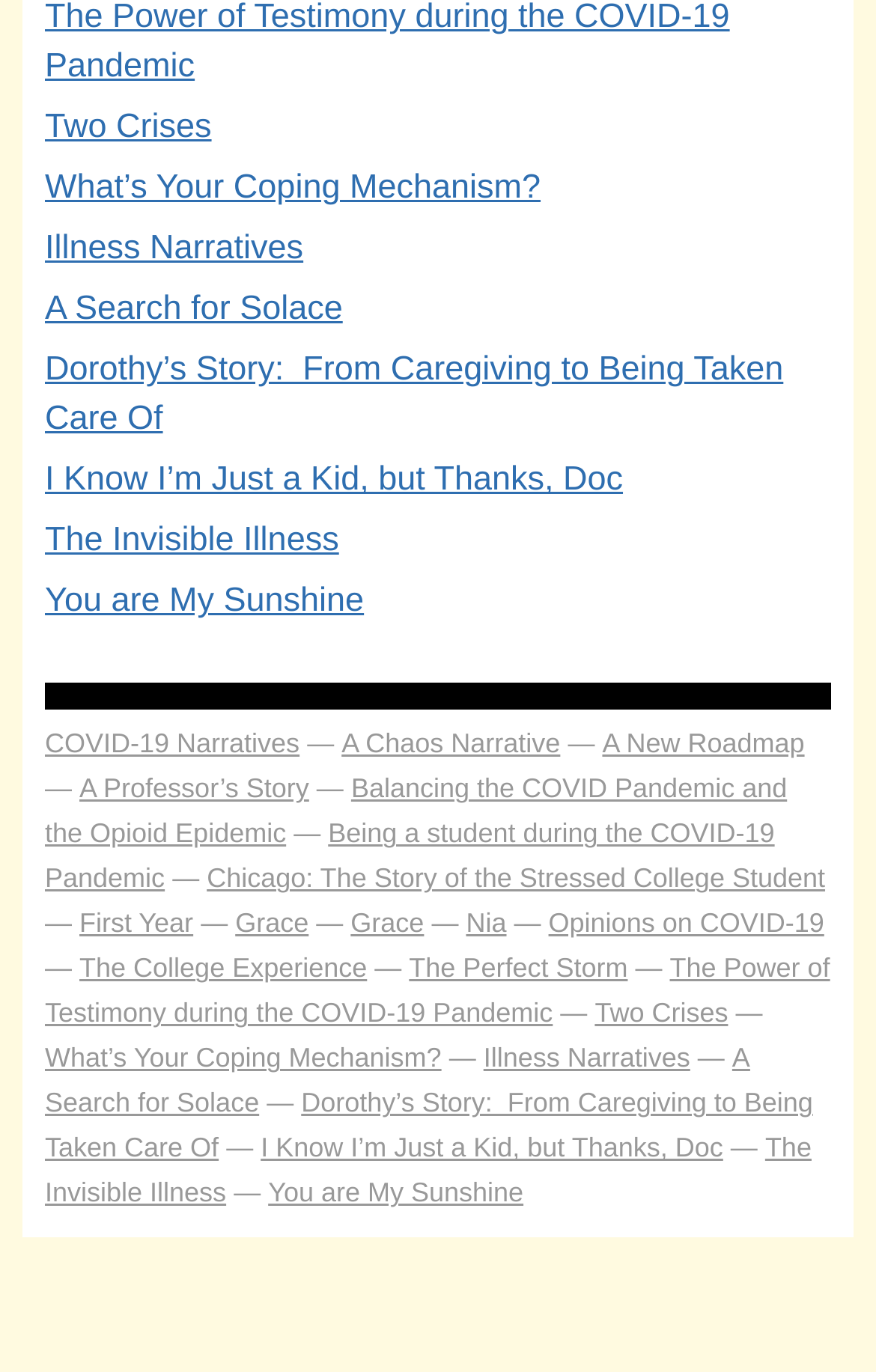Identify the bounding box coordinates of the section to be clicked to complete the task described by the following instruction: "Read 'What’s Your Coping Mechanism?'". The coordinates should be four float numbers between 0 and 1, formatted as [left, top, right, bottom].

[0.051, 0.123, 0.617, 0.151]